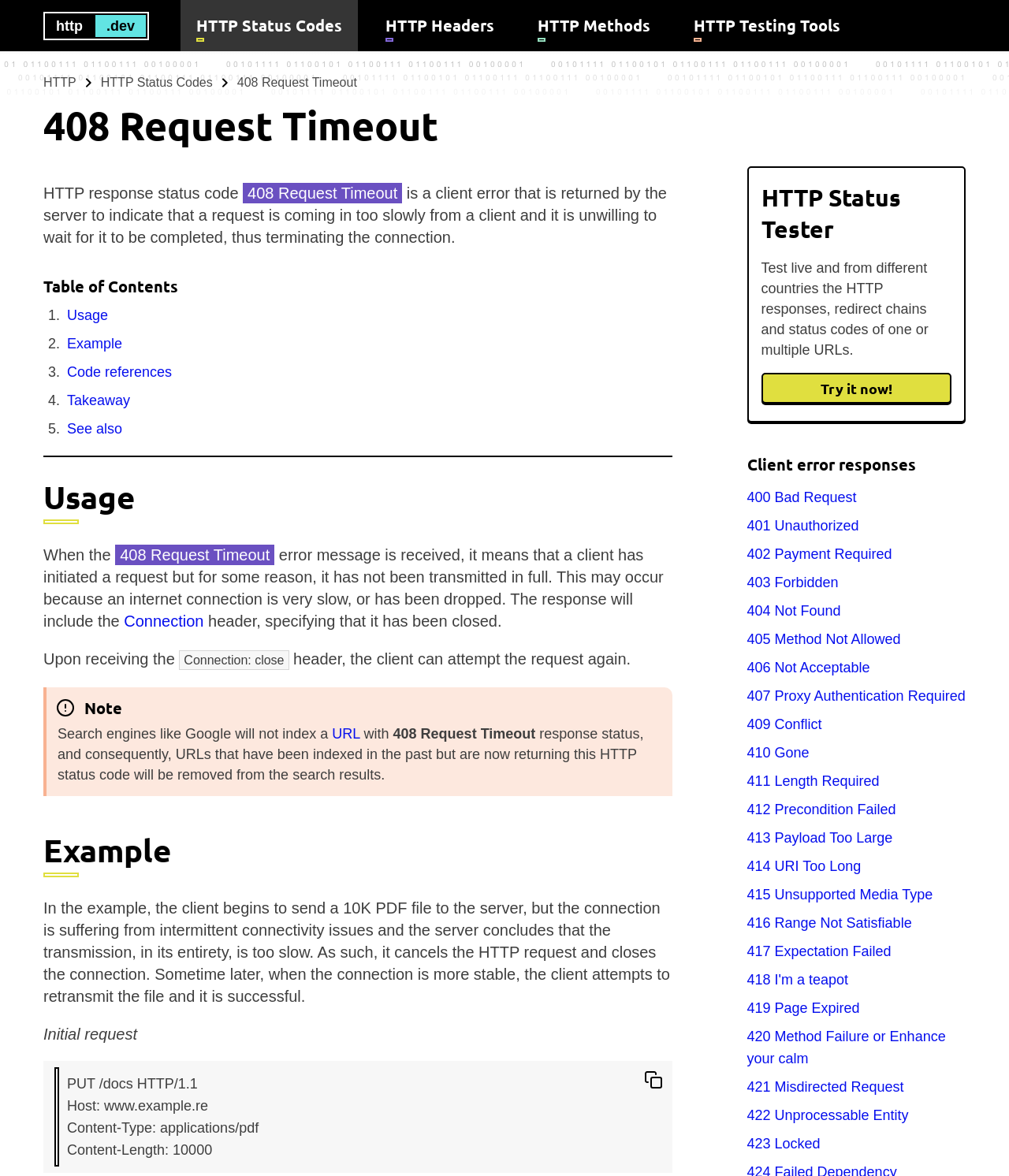Provide a short answer using a single word or phrase for the following question: 
What is the HTTP status code explained on this webpage?

408 Request Timeout